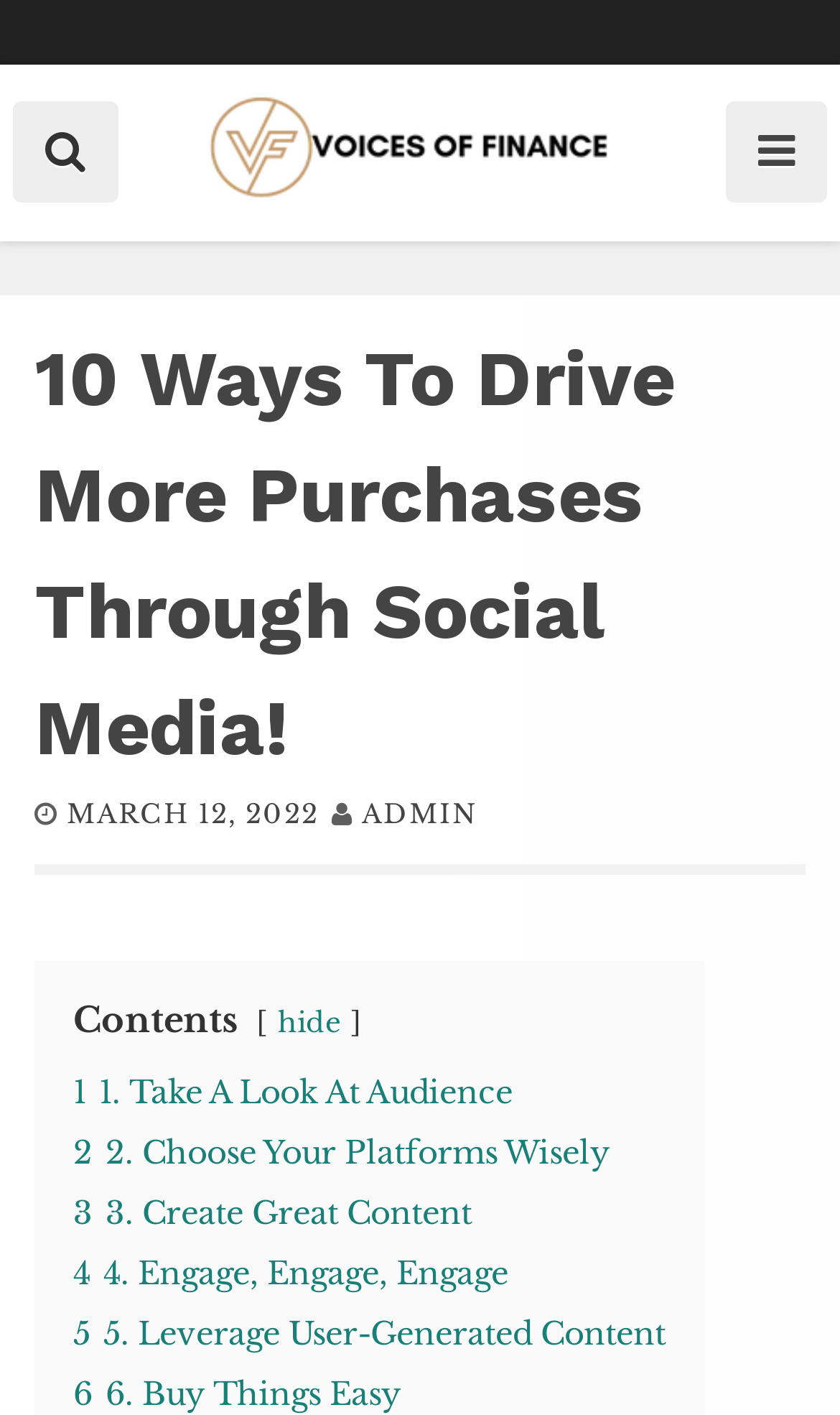Please find the bounding box coordinates for the clickable element needed to perform this instruction: "Visit Ripley's Aquarium of Canada".

None